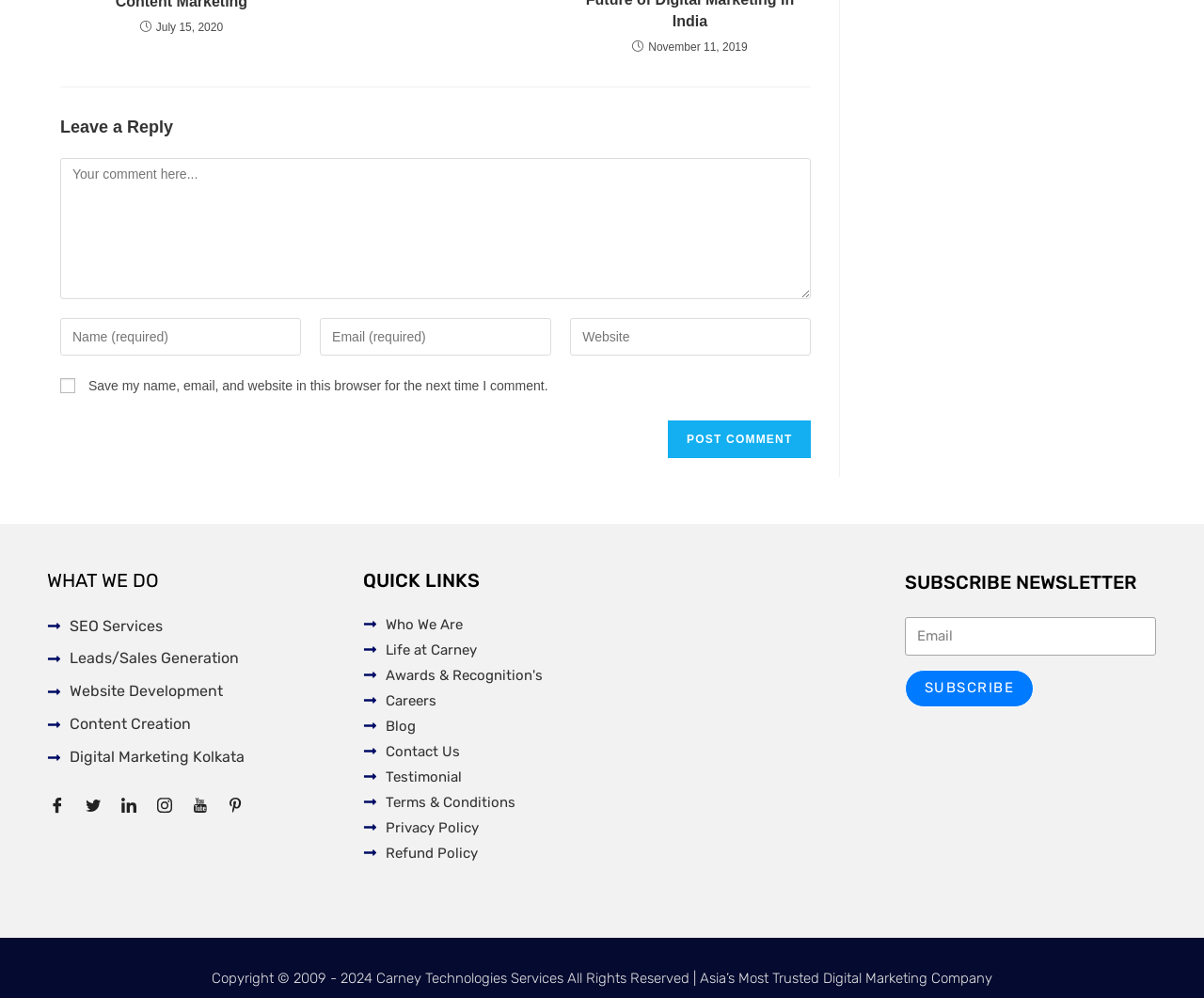Please answer the following query using a single word or phrase: 
What is the name of the company?

Carney Technologies Services